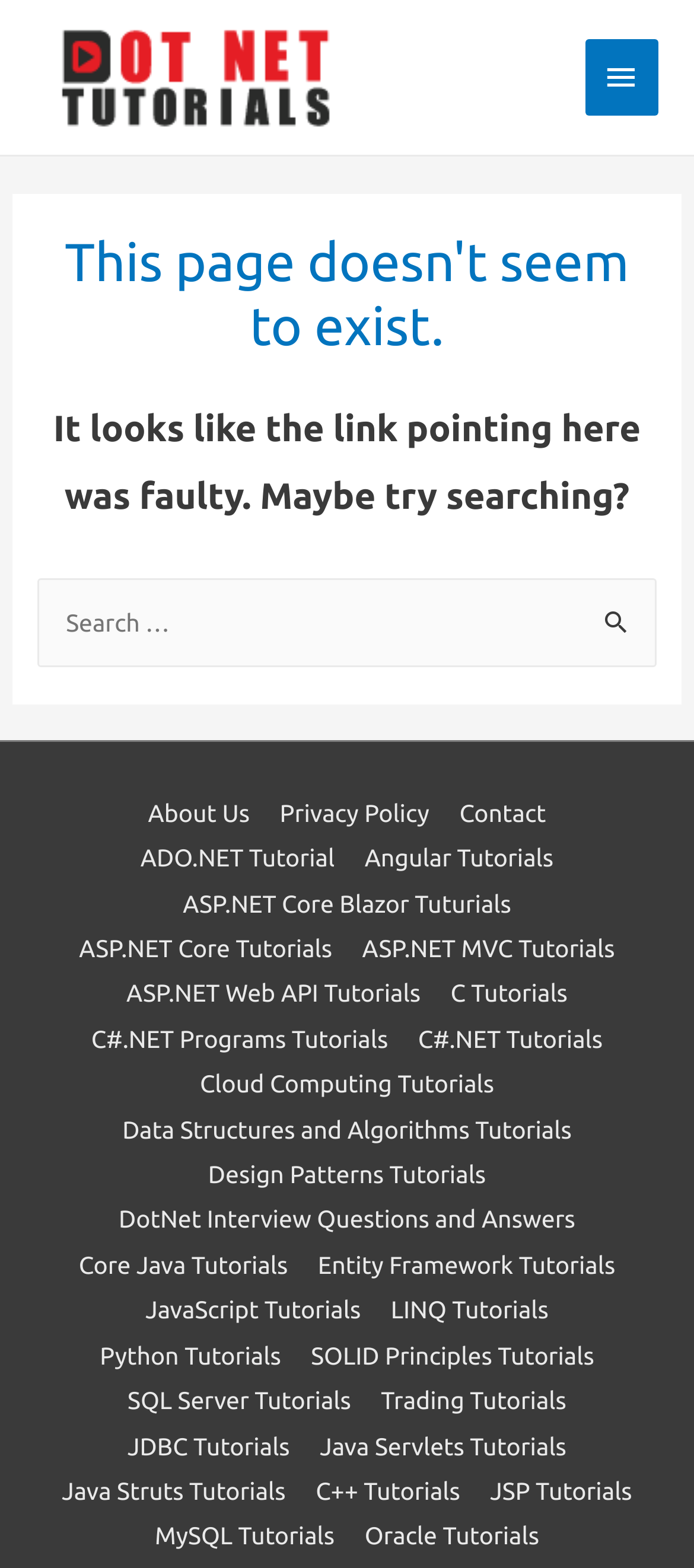What type of tutorials are available on this website?
Utilize the information in the image to give a detailed answer to the question.

The website appears to offer a variety of tutorials related to Dot Net and other programming topics, as evidenced by the numerous links to tutorials on topics such as ASP.NET, C#, Java, and more. These links are located in the main content area of the page and are organized in a list format.